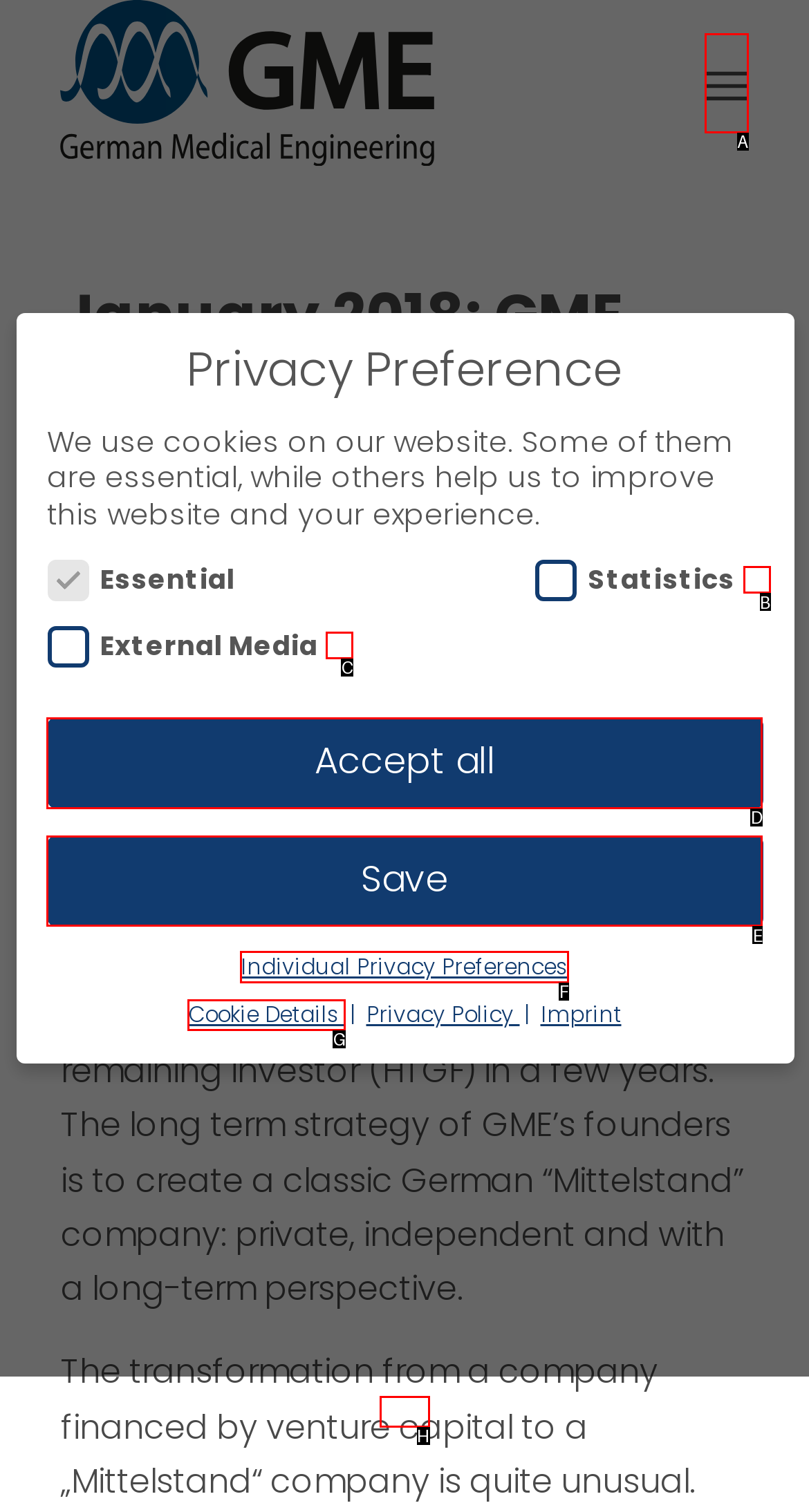Determine the letter of the UI element that will complete the task: Click the individual privacy preferences button
Reply with the corresponding letter.

F